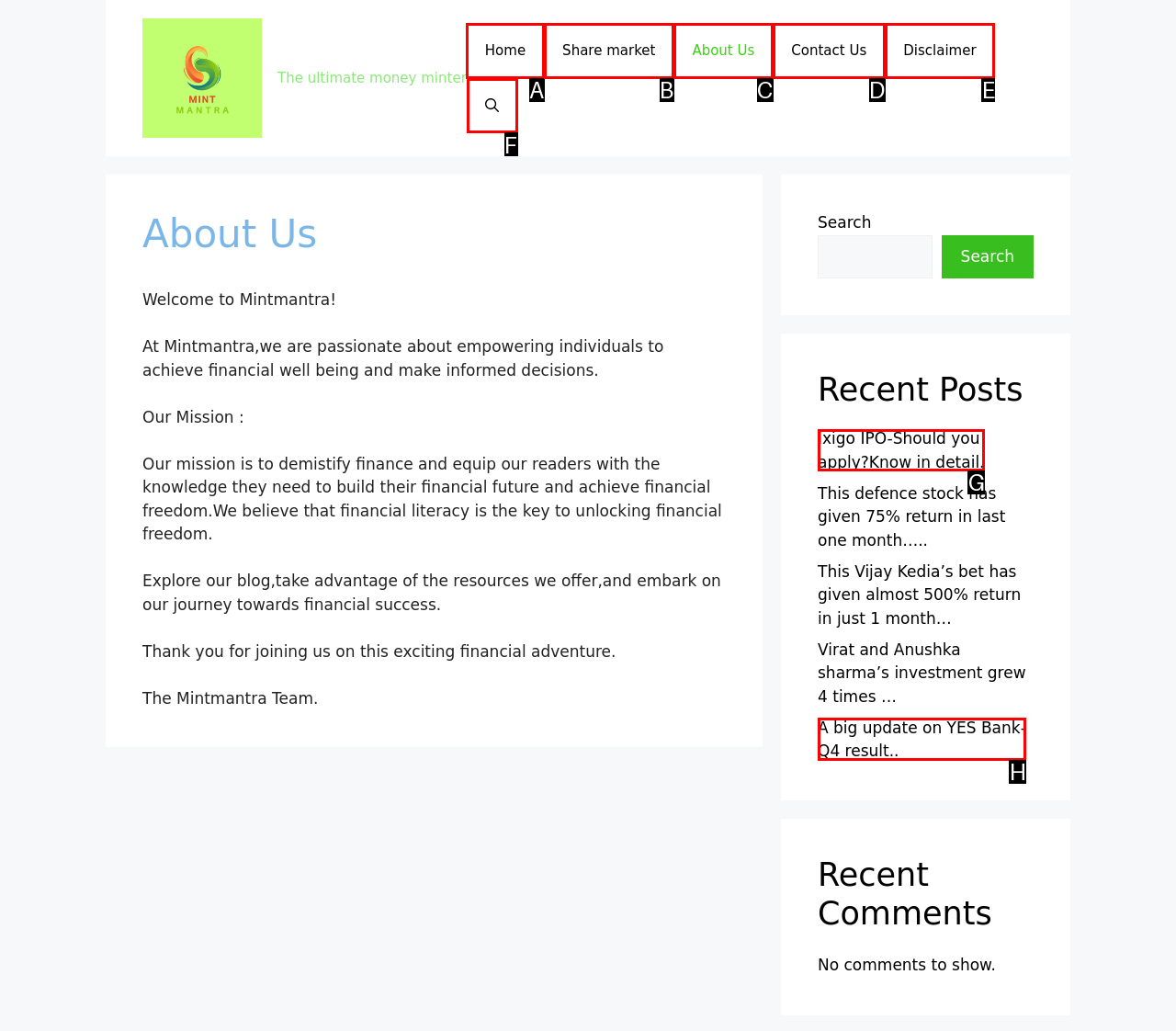Identify the HTML element you need to click to achieve the task: Open the search bar. Respond with the corresponding letter of the option.

F